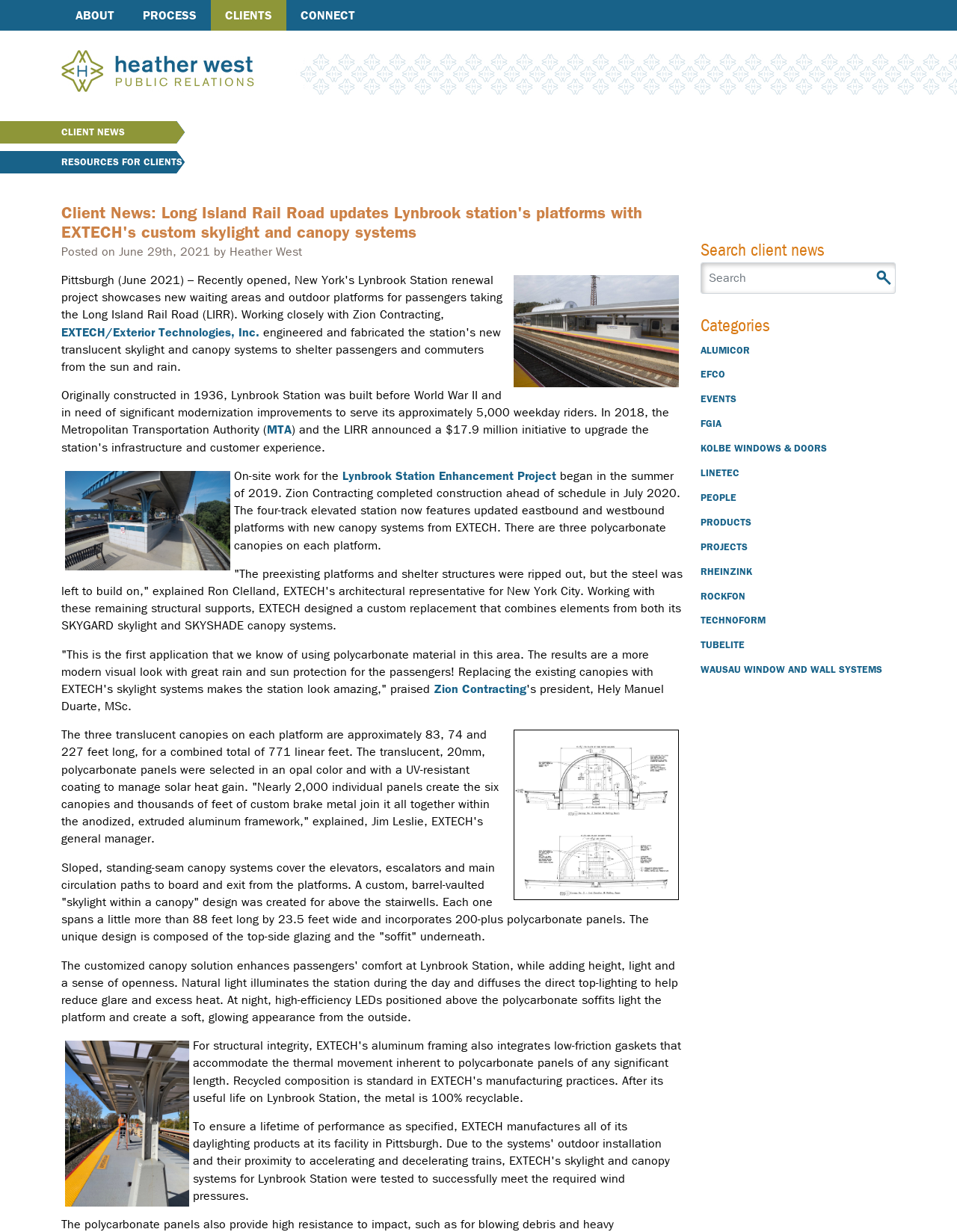Provide a one-word or one-phrase answer to the question:
How many categories are there on this webpage?

14